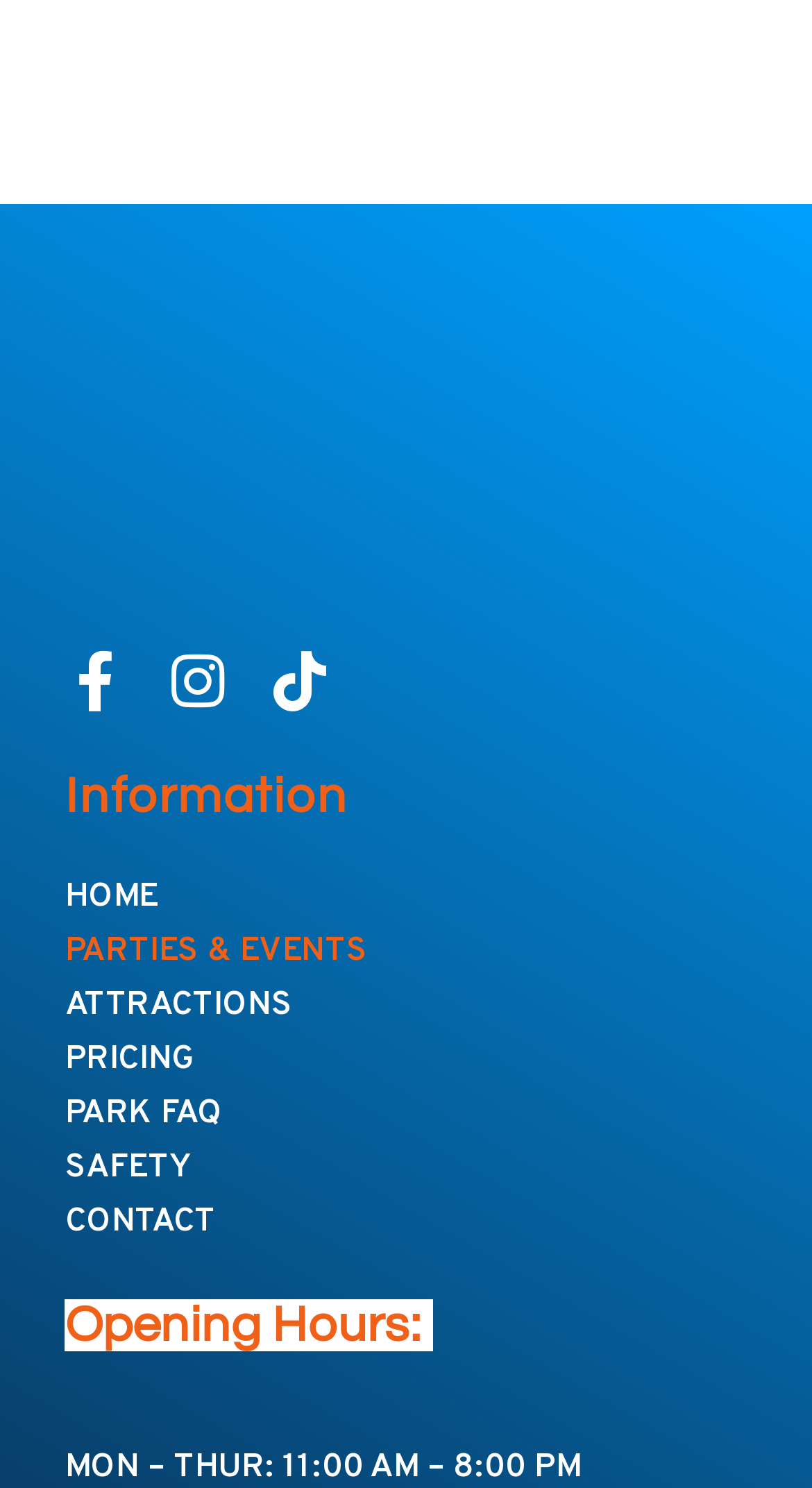Kindly determine the bounding box coordinates for the area that needs to be clicked to execute this instruction: "contact the park".

[0.08, 0.808, 0.92, 0.837]